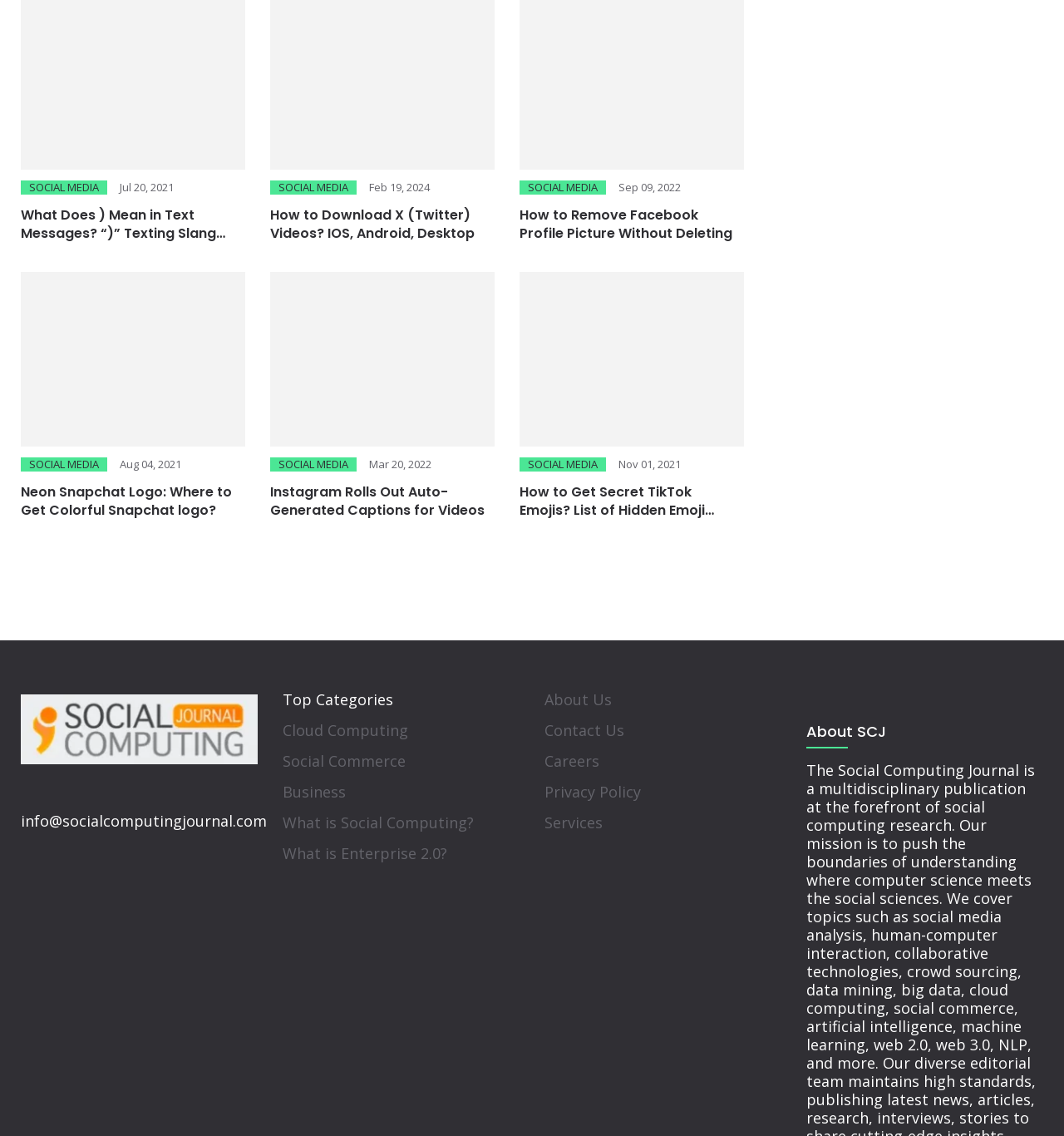Use the information in the screenshot to answer the question comprehensively: What is the category of the link 'Cloud Computing'?

The link 'Cloud Computing' is part of a list of links labeled 'Top Categories', suggesting that it is a top-level category on this webpage. This is evident from its placement and labeling, which distinguishes it from other links on the webpage.